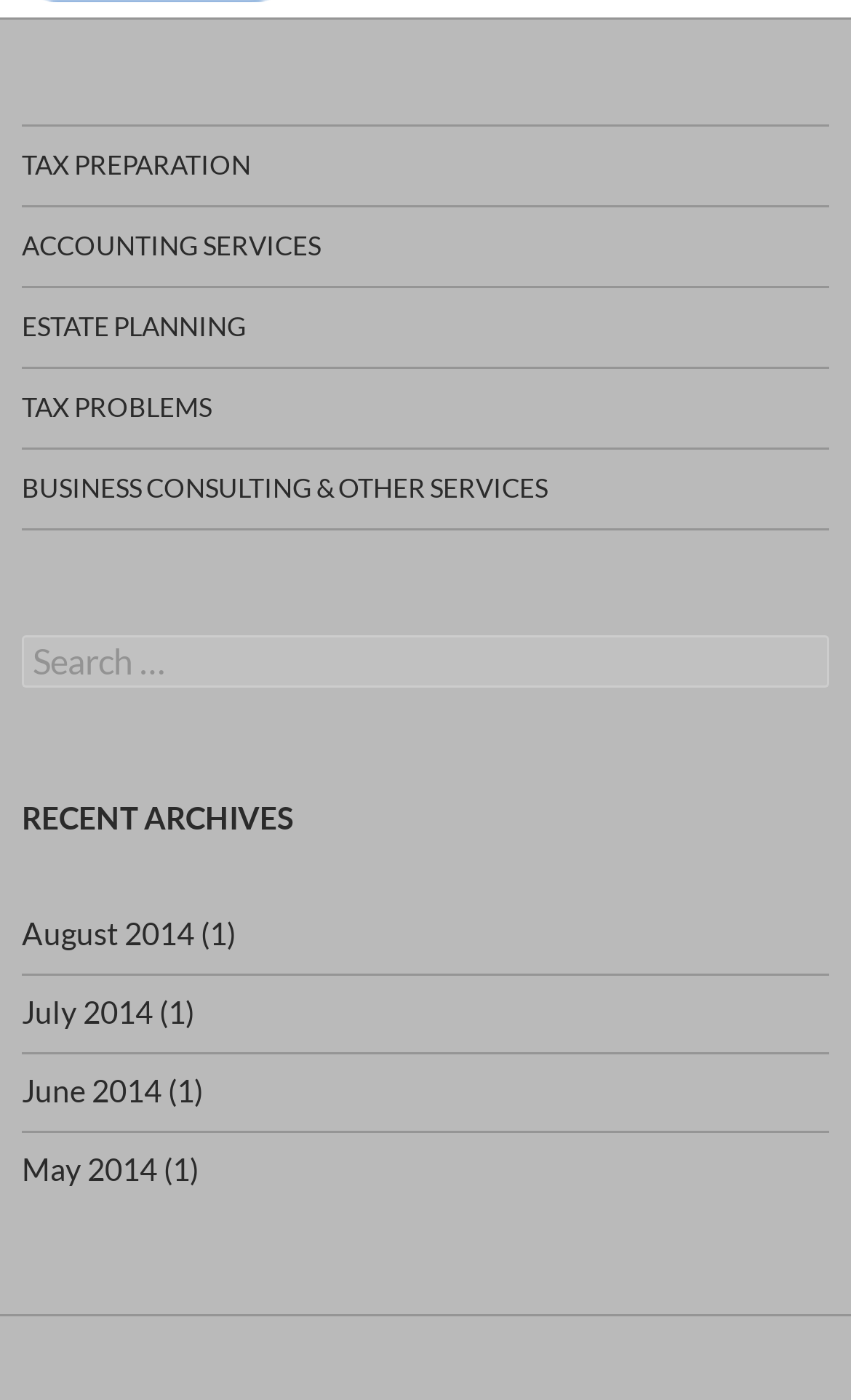Please identify the bounding box coordinates of the area I need to click to accomplish the following instruction: "Explore estate planning services".

[0.026, 0.206, 0.974, 0.262]